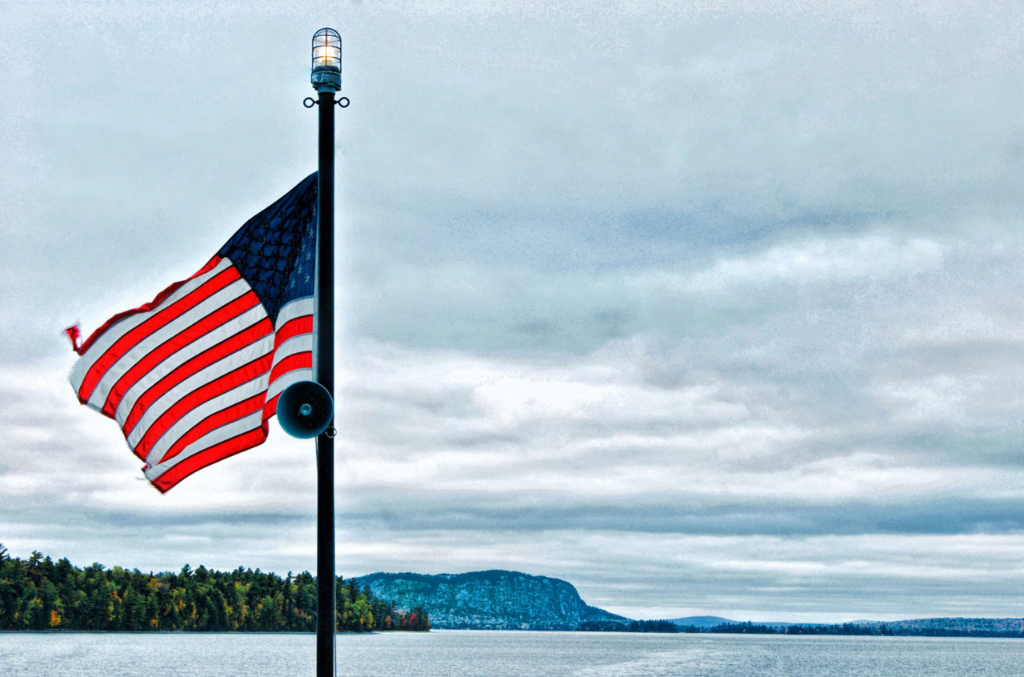What is the landscape in the background of the image?
Deliver a detailed and extensive answer to the question.

The image features a serene lake in the background, beneath a cloudy sky, and the distant outline of a mountainous landscape, likely resembling Moosehead Lake and Mount Kineo.